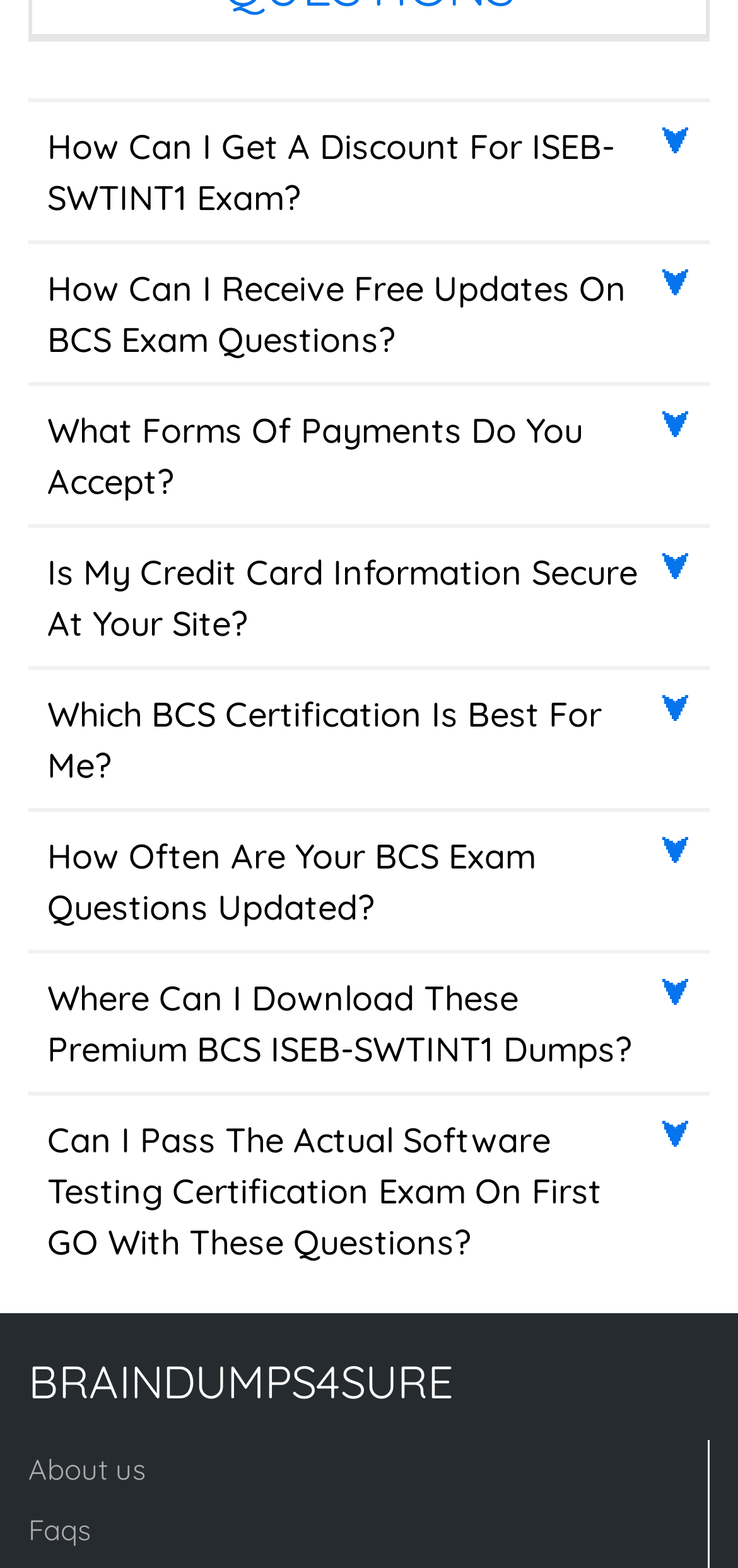Identify the bounding box coordinates of the clickable region necessary to fulfill the following instruction: "Expand the FAQ about downloading premium BCS ISEB-SWTINT1 dumps". The bounding box coordinates should be four float numbers between 0 and 1, i.e., [left, top, right, bottom].

[0.038, 0.608, 0.962, 0.697]